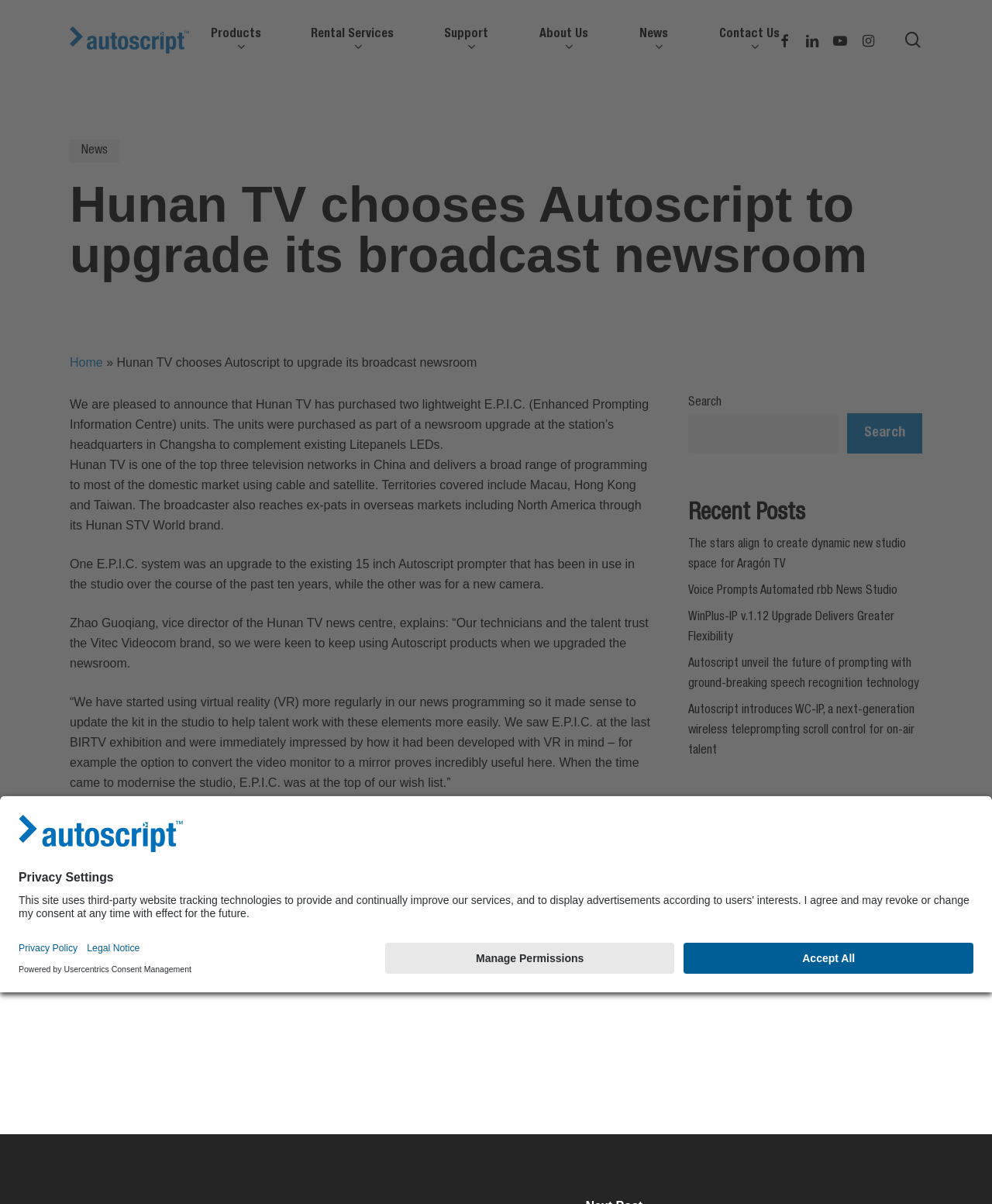What is the name of the TV network mentioned in the article?
Can you give a detailed and elaborate answer to the question?

I found the answer by reading the article content, specifically the first paragraph, which mentions 'Hunan TV has purchased two lightweight E.P.I.C. (Enhanced Prompting Information Centre) units.'